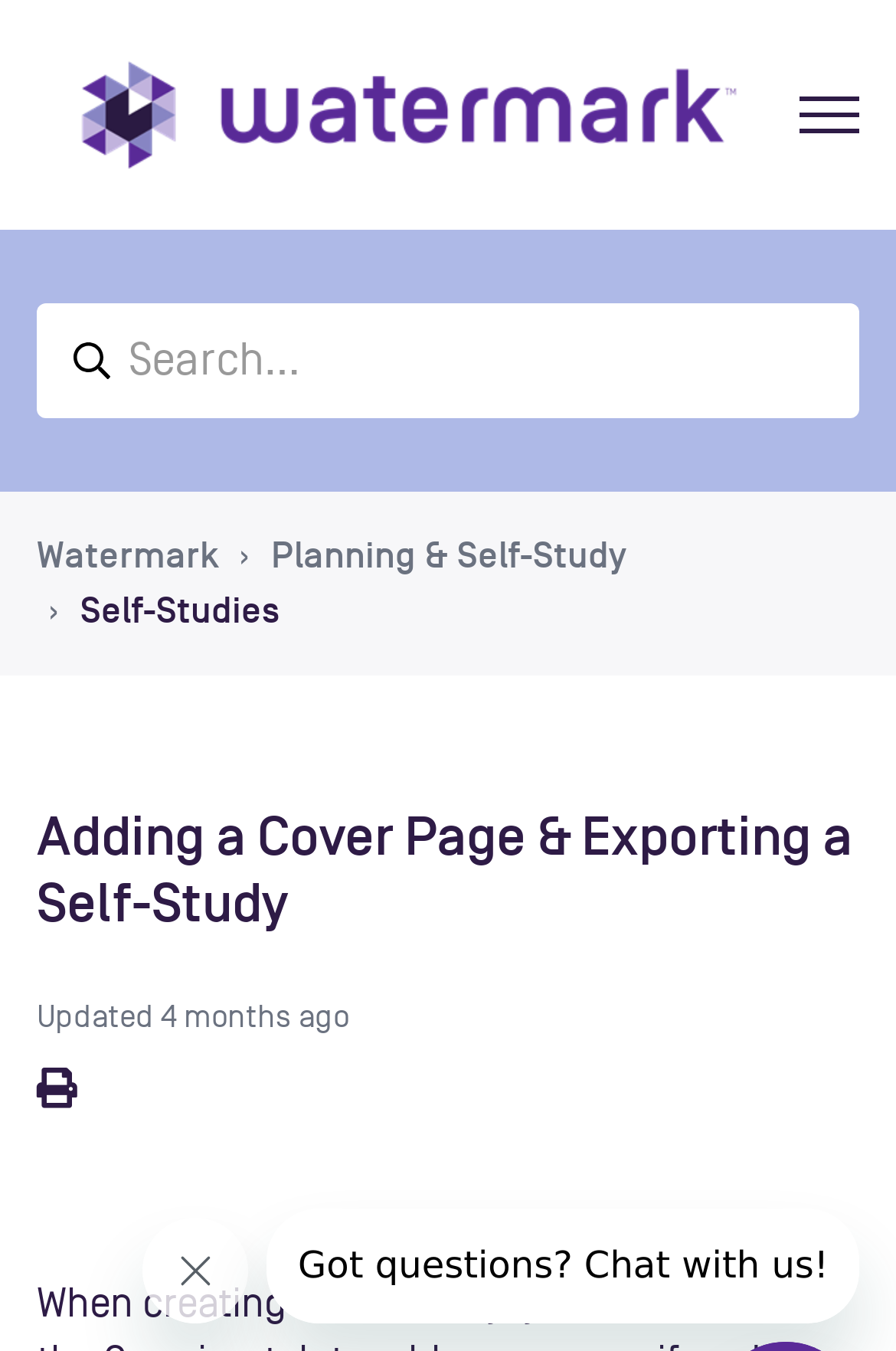Please answer the following question using a single word or phrase: How many iframes are there on the page?

2